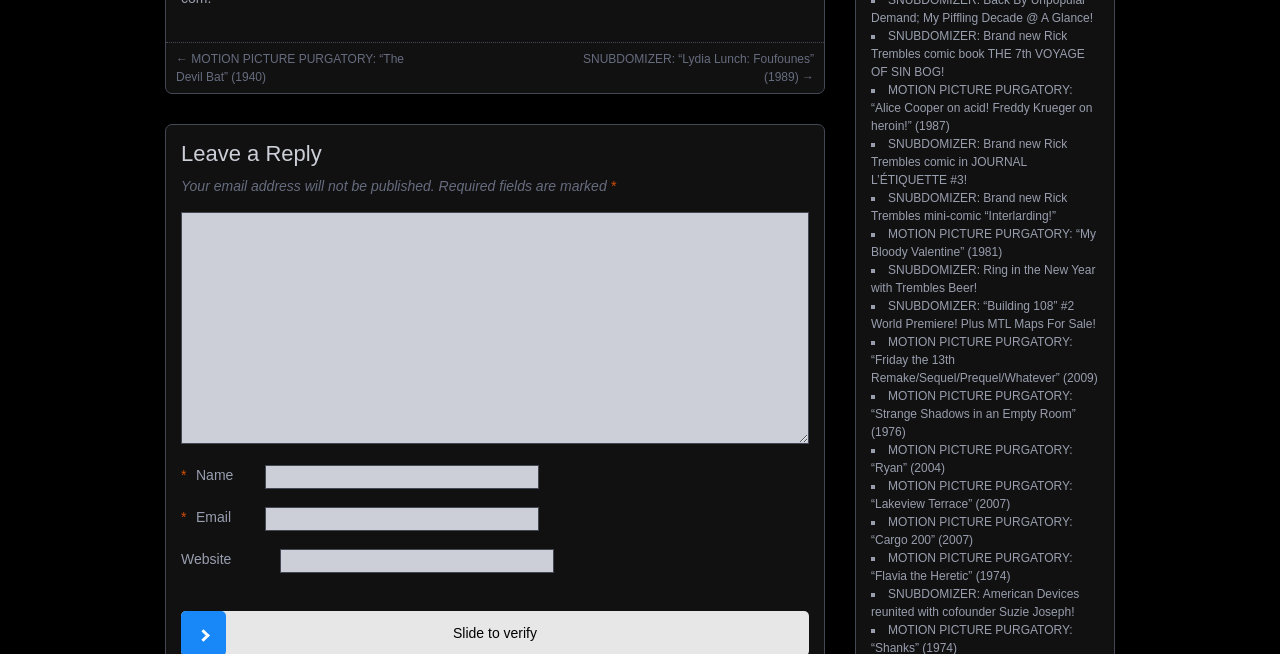Pinpoint the bounding box coordinates of the clickable area necessary to execute the following instruction: "Click on the 'MOTION PICTURE PURGATORY: “The Devil Bat” (1940)' link". The coordinates should be given as four float numbers between 0 and 1, namely [left, top, right, bottom].

[0.138, 0.079, 0.316, 0.128]